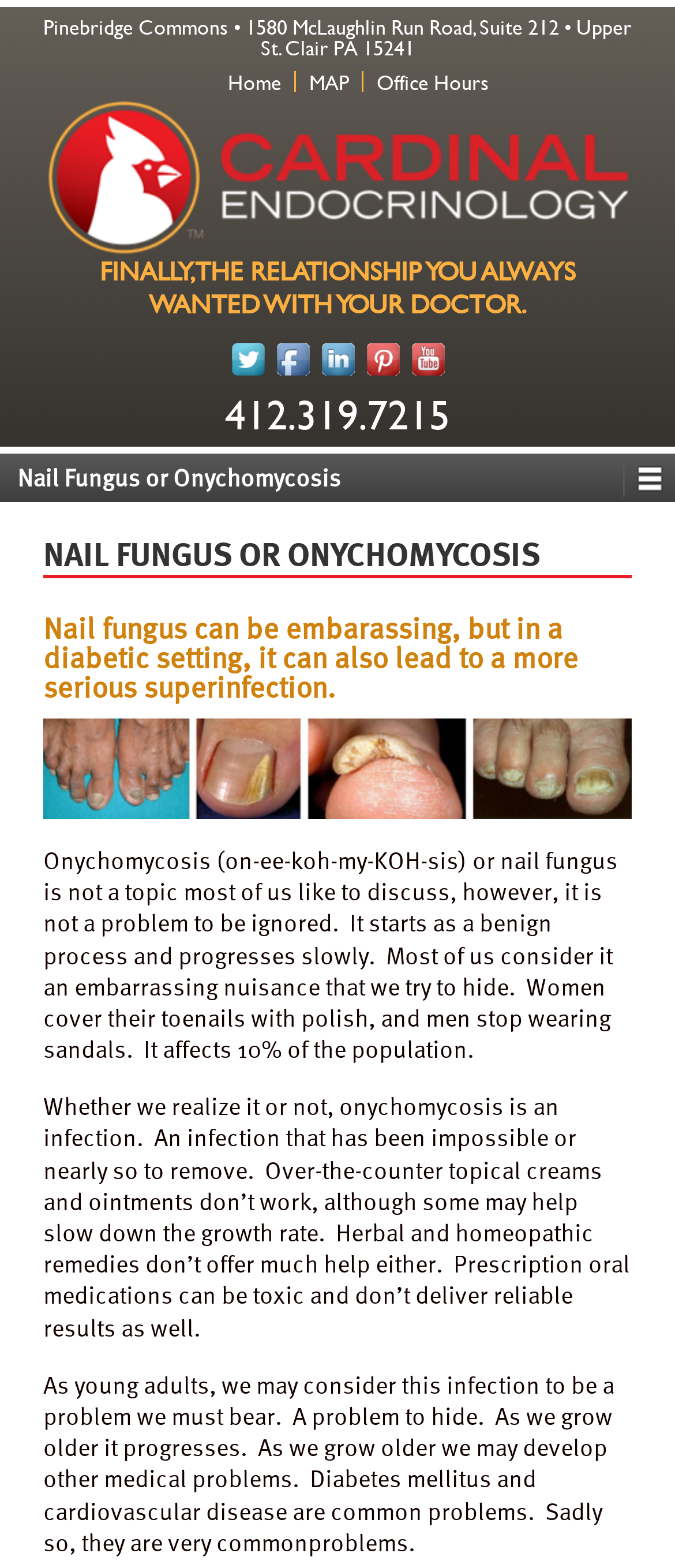Generate an in-depth caption that captures all aspects of the webpage.

This webpage is about Cardinal Endocrinology, a medical practice that specializes in treating nail fungus or onychomycosis, particularly in patients with diabetes mellitus. 

At the top of the page, there is a header section that displays the practice's address, phone number, and links to their home page, map, and office hours. Below this section, there is a prominent image of the Cardinal Endocrinology logo, accompanied by a tagline that emphasizes the importance of having a good relationship with one's doctor.

On the right side of the page, there are links to the practice's social media profiles, including Twitter, Facebook, LinkedIn, Pinterest, and YouTube, each accompanied by a small icon.

The main content of the page is divided into sections, with headings and paragraphs of text that discuss nail fungus and its treatment. There is a large heading that reads "NAIL FUNGUS OR ONYCHOMYCOSIS" followed by a subheading that explains the risks of nail fungus in diabetic patients. 

Below this, there is an image related to nail fungus, and then several paragraphs of text that describe the condition, its progression, and the challenges of treating it. The text also mentions the importance of addressing nail fungus, particularly in older adults who may have other underlying medical conditions such as diabetes and cardiovascular disease.